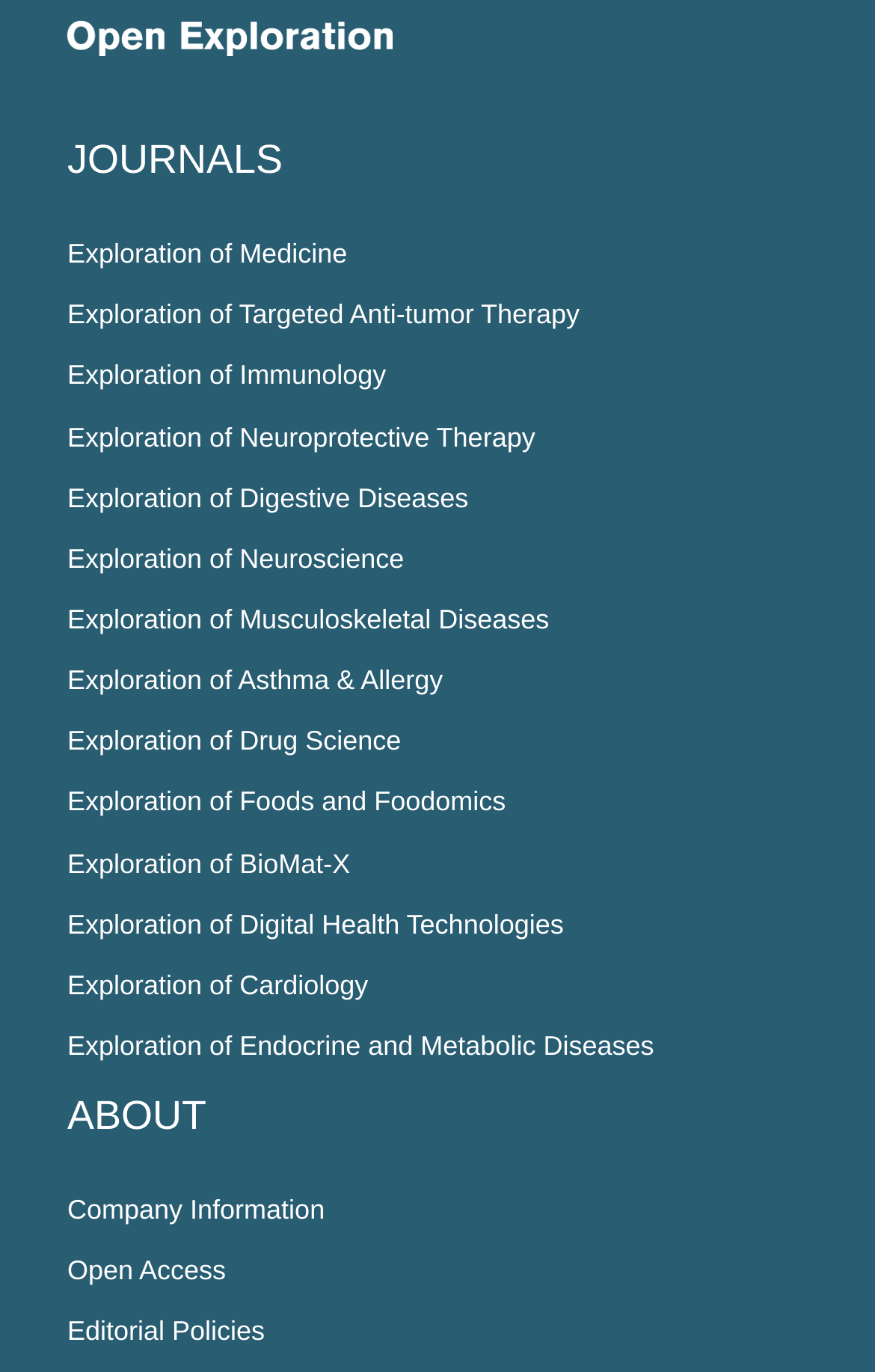Answer the following query concisely with a single word or phrase:
What is the topic of the first link?

Alternative and Complementary in Disease Management